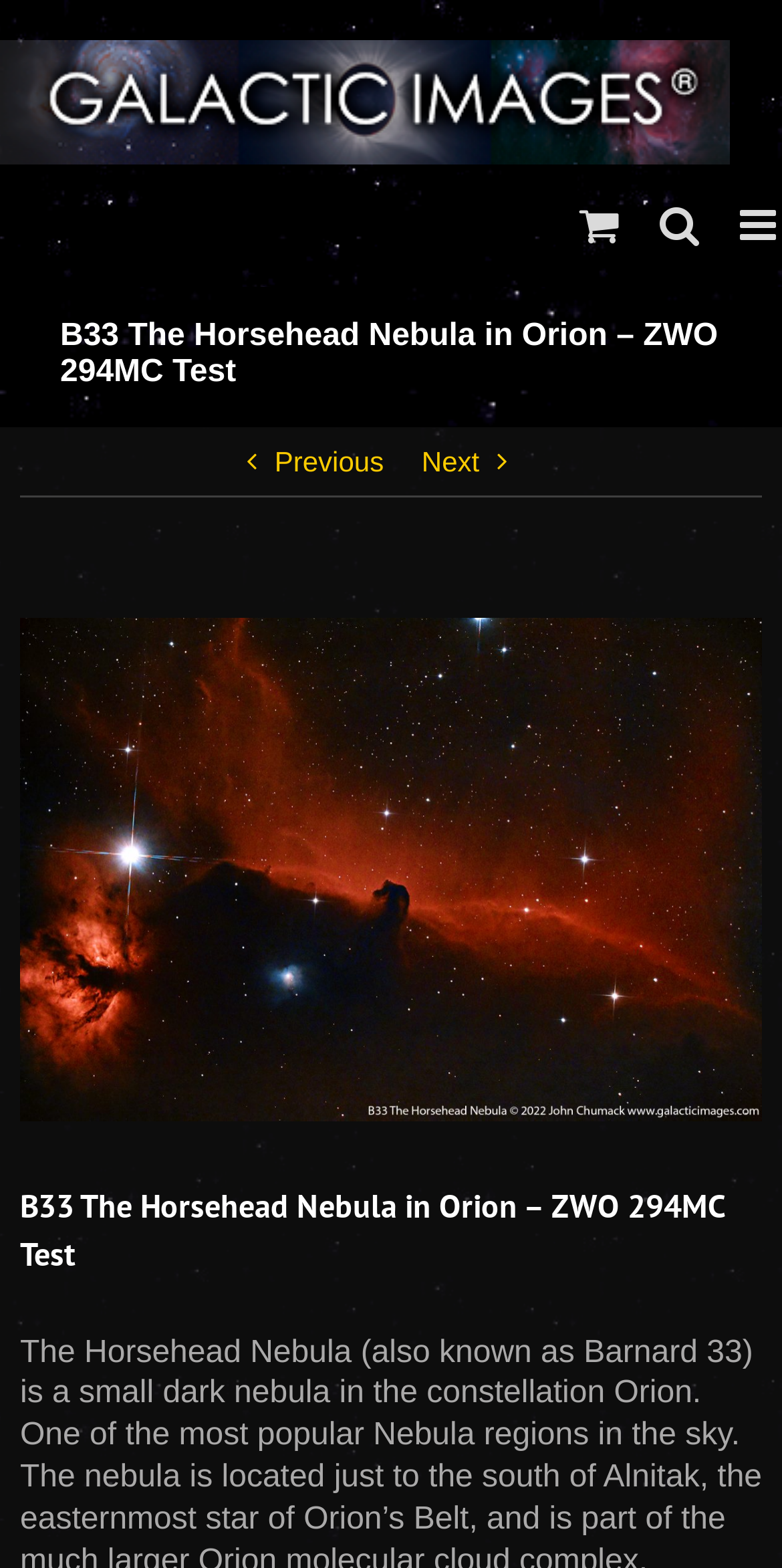Extract the main title from the webpage and generate its text.

B33 The Horsehead Nebula in Orion – ZWO 294MC Test